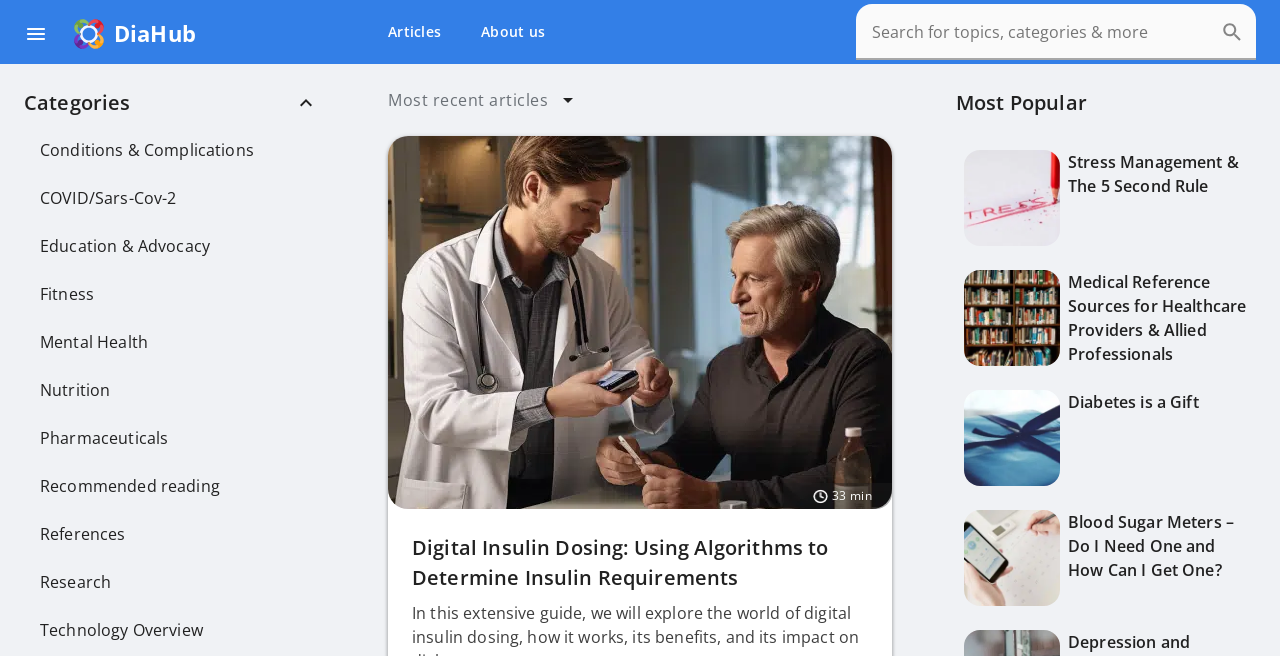Please extract the title of the webpage.

Most recent articles